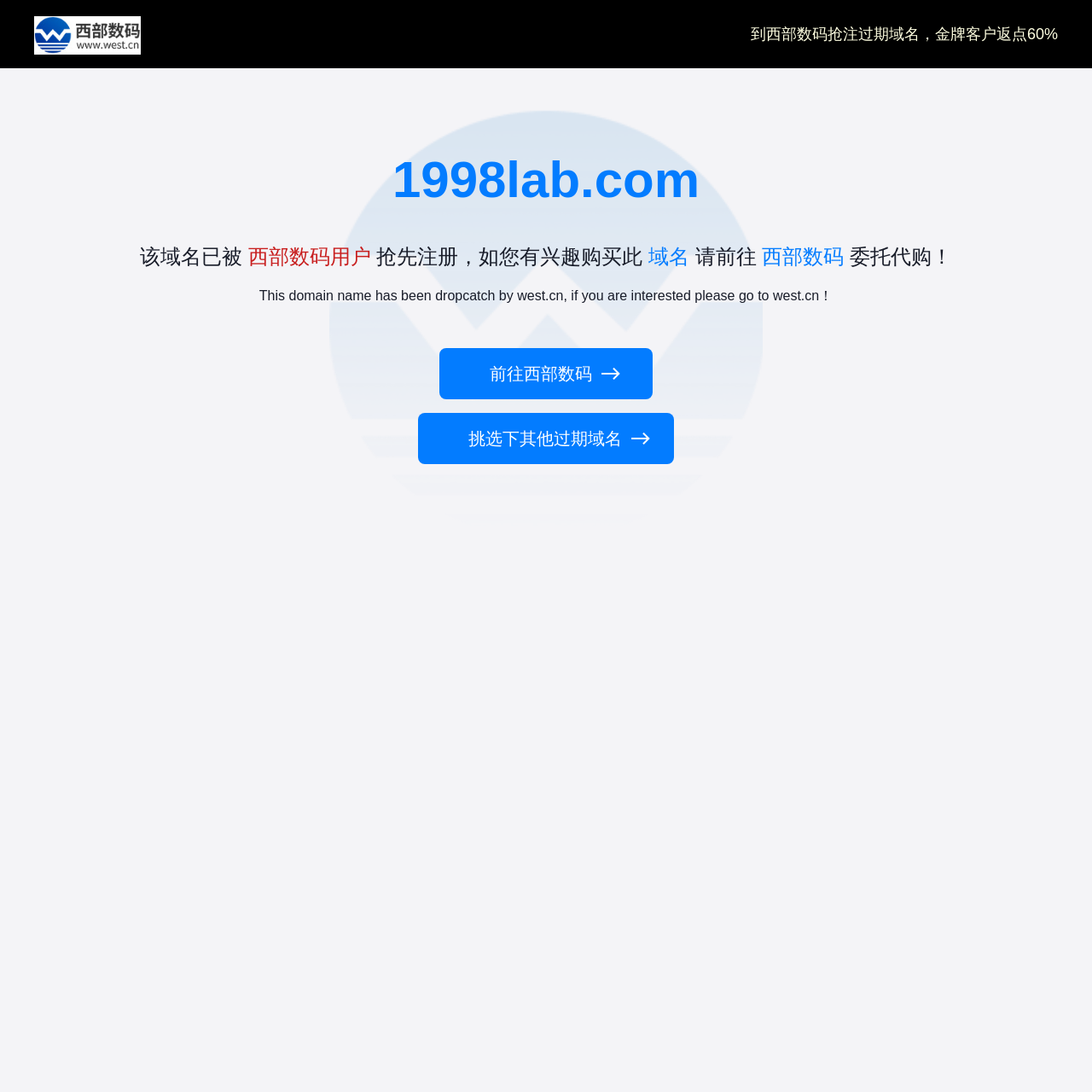What is the alternative action suggested to the user?
Using the image, respond with a single word or phrase.

Select other expired domain names